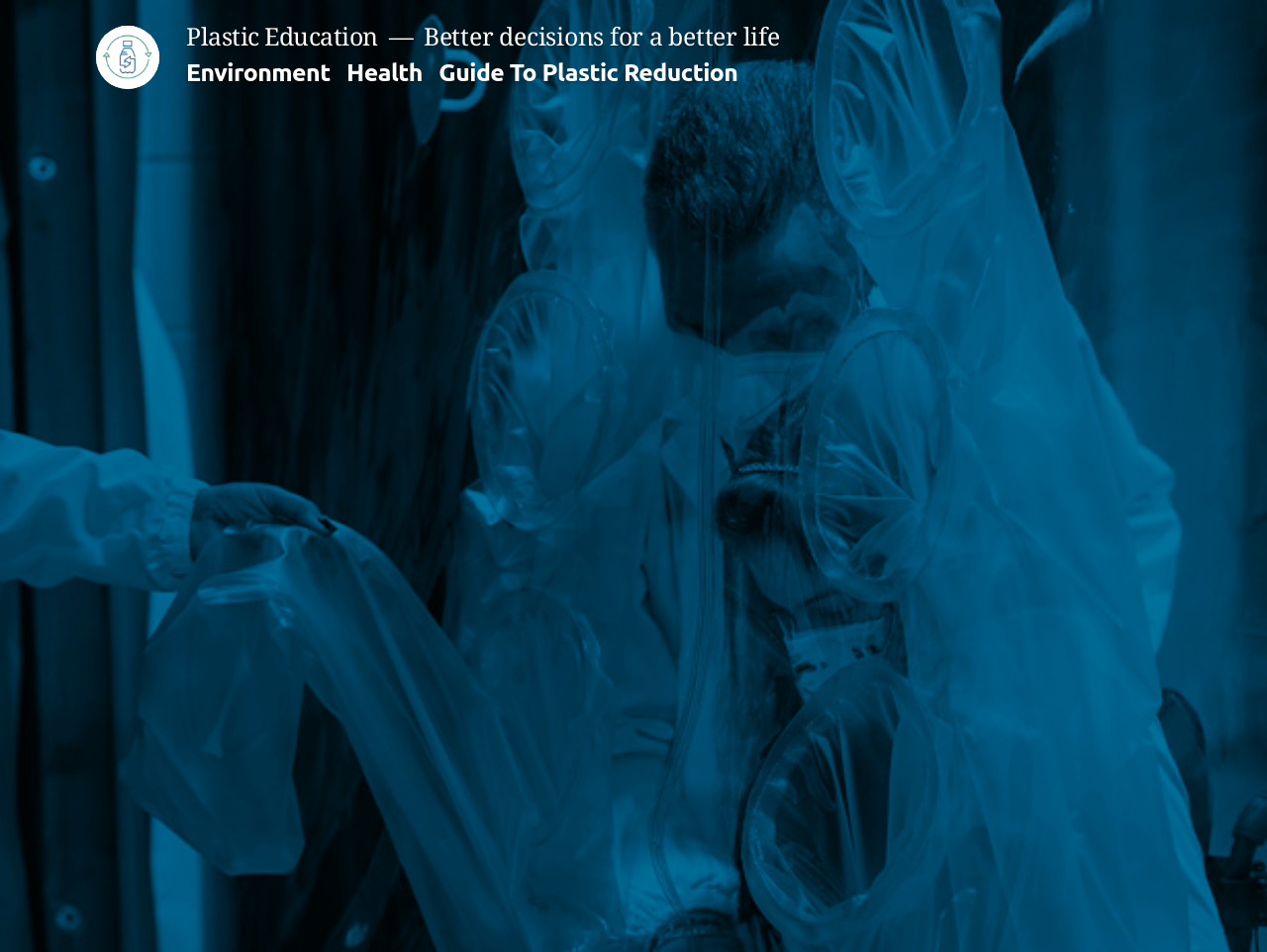Use a single word or phrase to answer the question:
What are the main categories in the top menu?

Environment, Health, Guide To Plastic Reduction